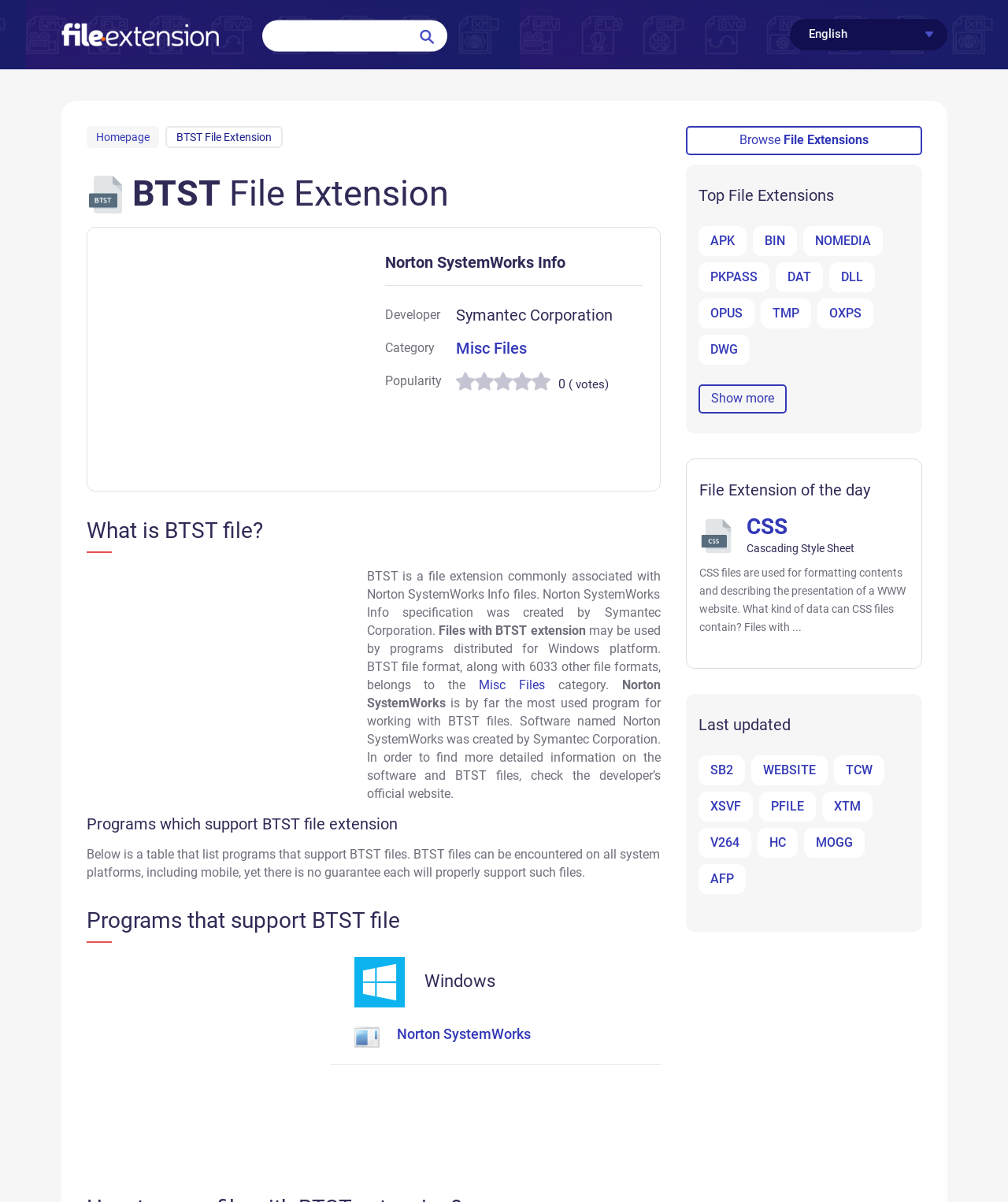Provide a thorough description of the webpage you see.

This webpage is about learning how to open or convert files with the .BTST extension. At the top left corner, there is a logo of File-Extension.info, and next to it, there is a search bar with a search icon. Below the search bar, there are links to the homepage and a section about the BTST file extension, which includes an icon and a heading.

On the left side of the page, there is a section about Norton SystemWorks Info, which includes information about the developer, category, and popularity. Below this section, there is a heading "What is BTST file?" followed by a description of the file extension and its association with Norton SystemWorks Info files.

The page also provides information about programs that support BTST files, including Norton SystemWorks, and a table listing programs that can open BTST files. There are also advertisements scattered throughout the page.

On the right side of the page, there are links to browse file extensions, top file extensions, and a section about the file extension of the day, which is CSS (Cascading Style Sheet). This section includes a brief description of what CSS files contain.

At the bottom of the page, there are links to other file extensions, including SB2, WEBSITE, TCW, and more, as well as a section about the last updated date.